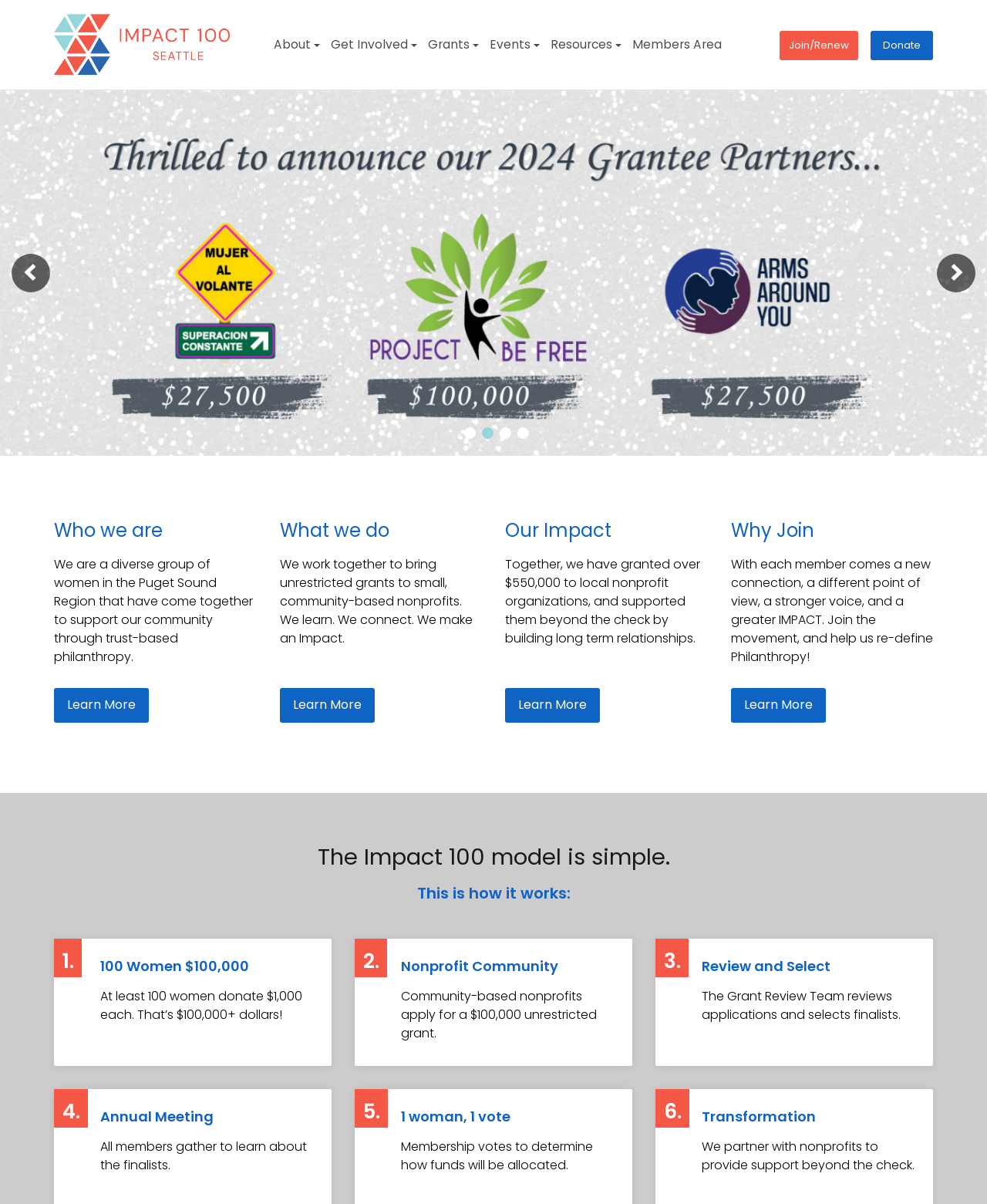Please identify the bounding box coordinates of the region to click in order to complete the task: "Learn more about Our Impact". The coordinates must be four float numbers between 0 and 1, specified as [left, top, right, bottom].

[0.512, 0.571, 0.608, 0.6]